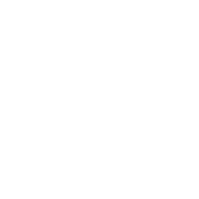What is the theme of the artwork?
Answer with a single word or short phrase according to what you see in the image.

Love and personal growth